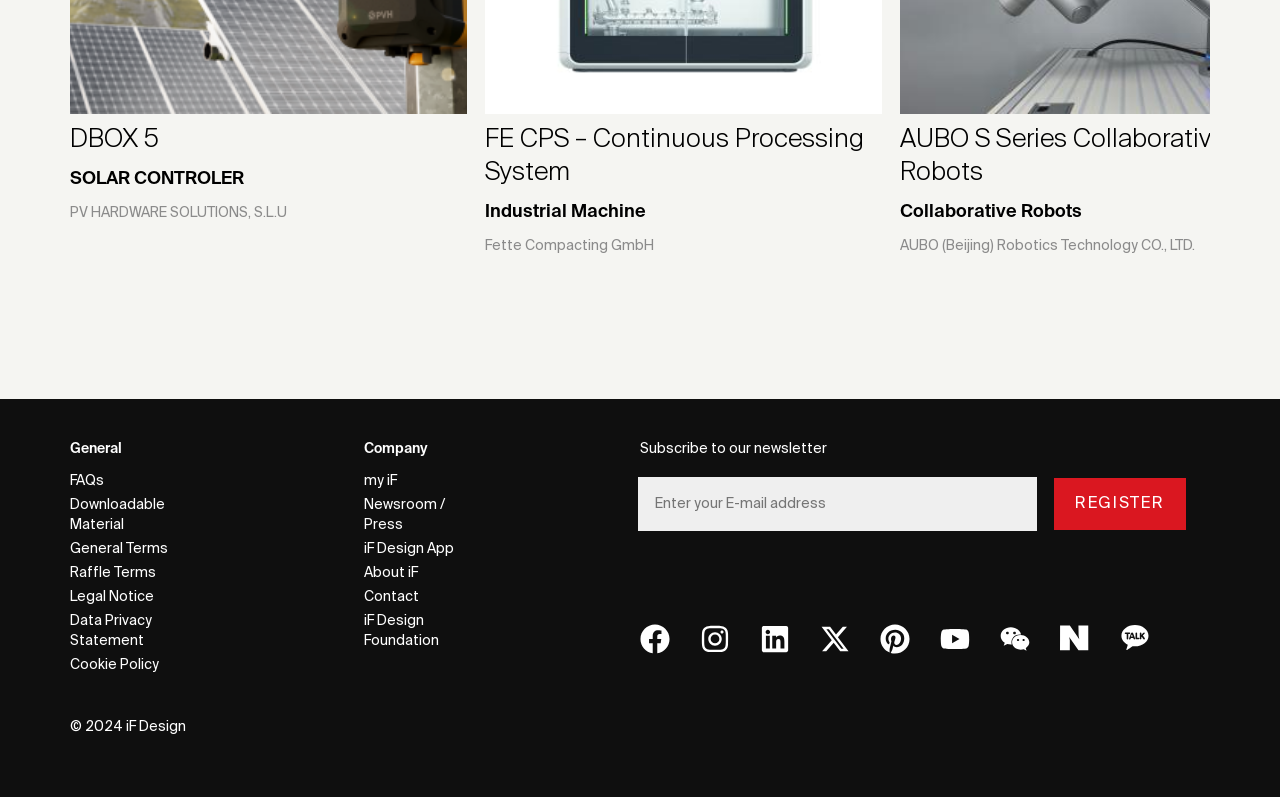Determine the bounding box coordinates for the region that must be clicked to execute the following instruction: "Click on FAQs".

[0.055, 0.588, 0.159, 0.618]